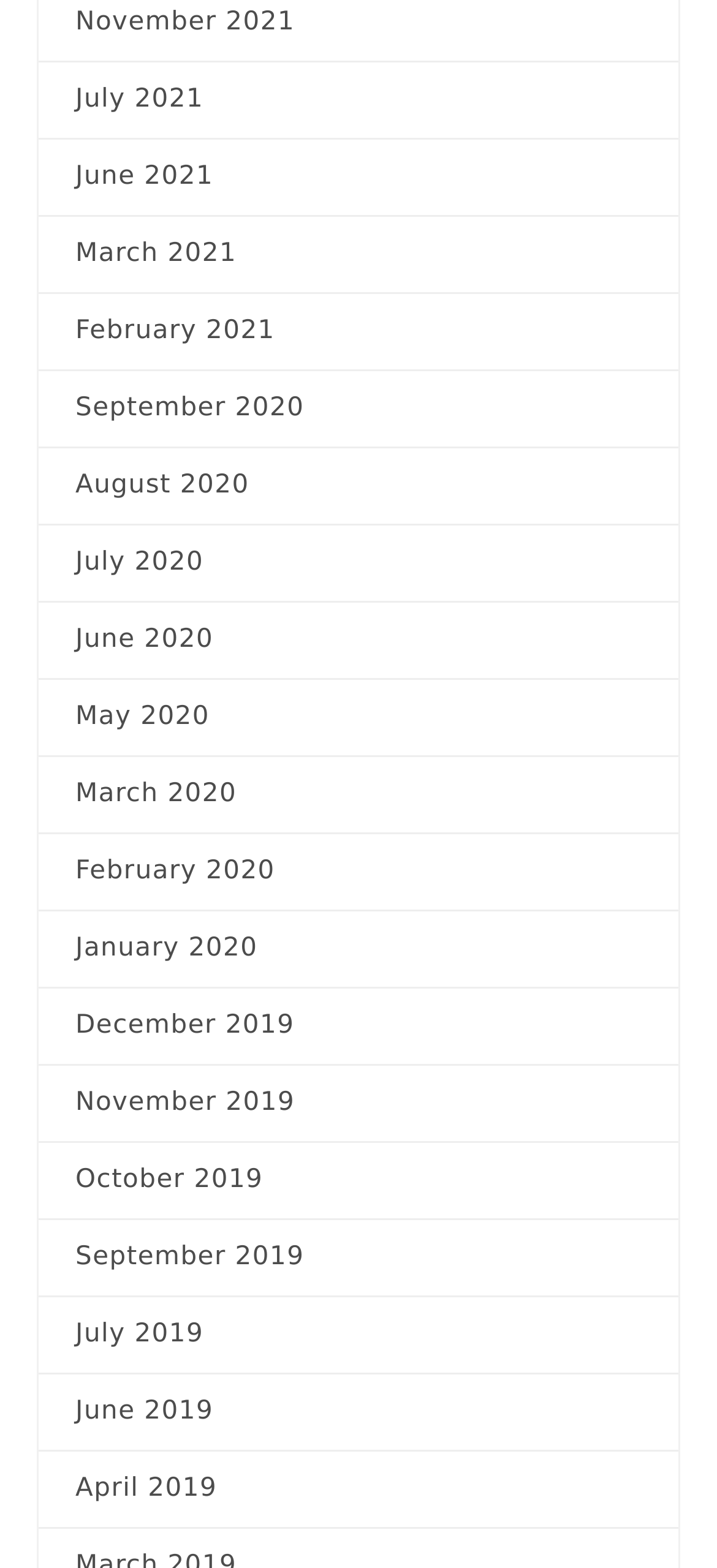Reply to the question with a single word or phrase:
How many months are listed from the year 2020?

6